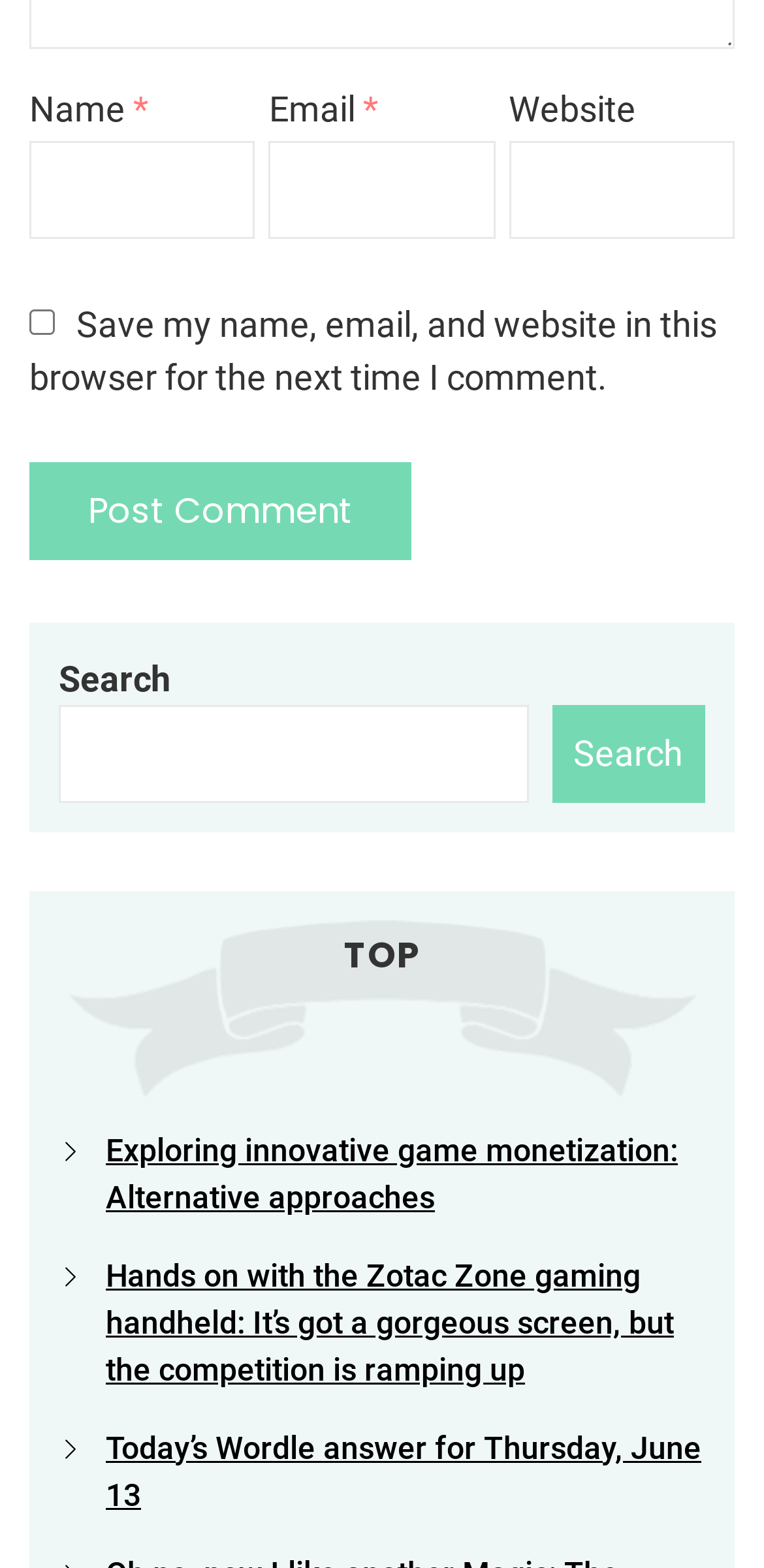Can you look at the image and give a comprehensive answer to the question:
What type of content is listed below the search bar?

Below the search bar, there are several links with titles such as 'Exploring innovative game monetization...' and 'Hands on with the Zotac Zone gaming handheld...'. These links appear to be article titles, suggesting that they lead to articles or blog posts.